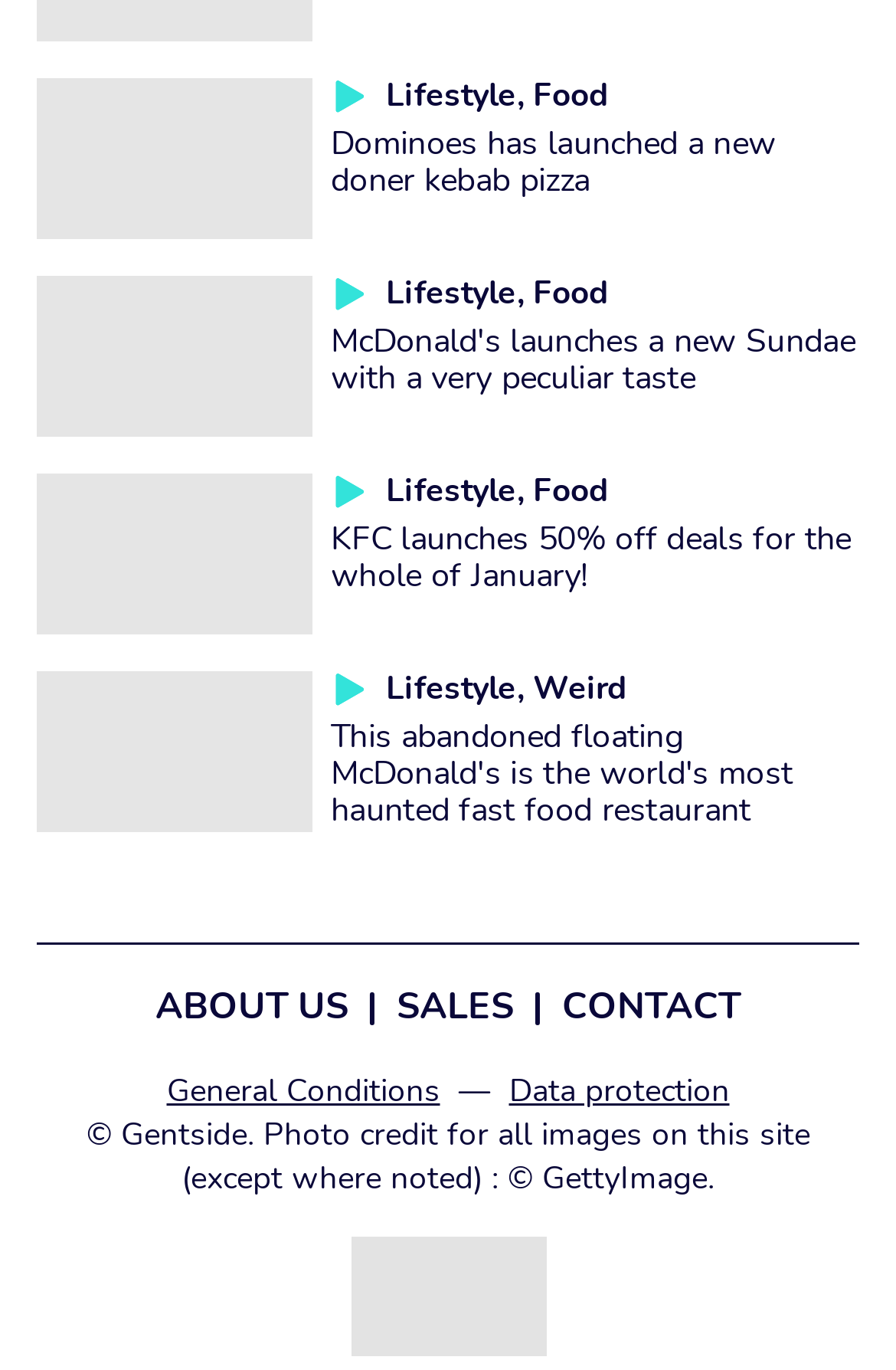Please answer the following question using a single word or phrase: 
What type of content is featured on this webpage?

Food and Lifestyle